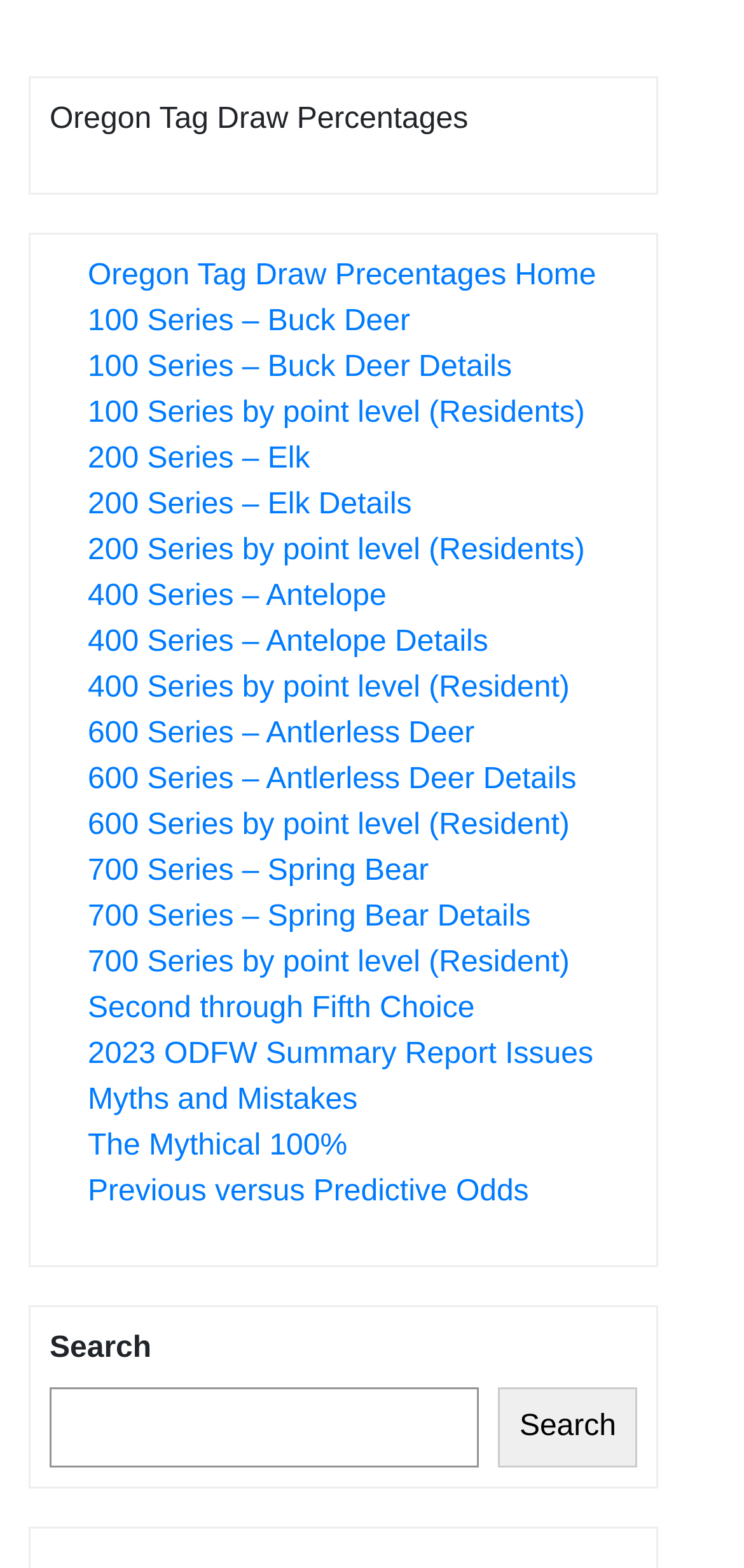Please specify the bounding box coordinates for the clickable region that will help you carry out the instruction: "View 100 Series – Buck Deer details".

[0.118, 0.224, 0.688, 0.245]